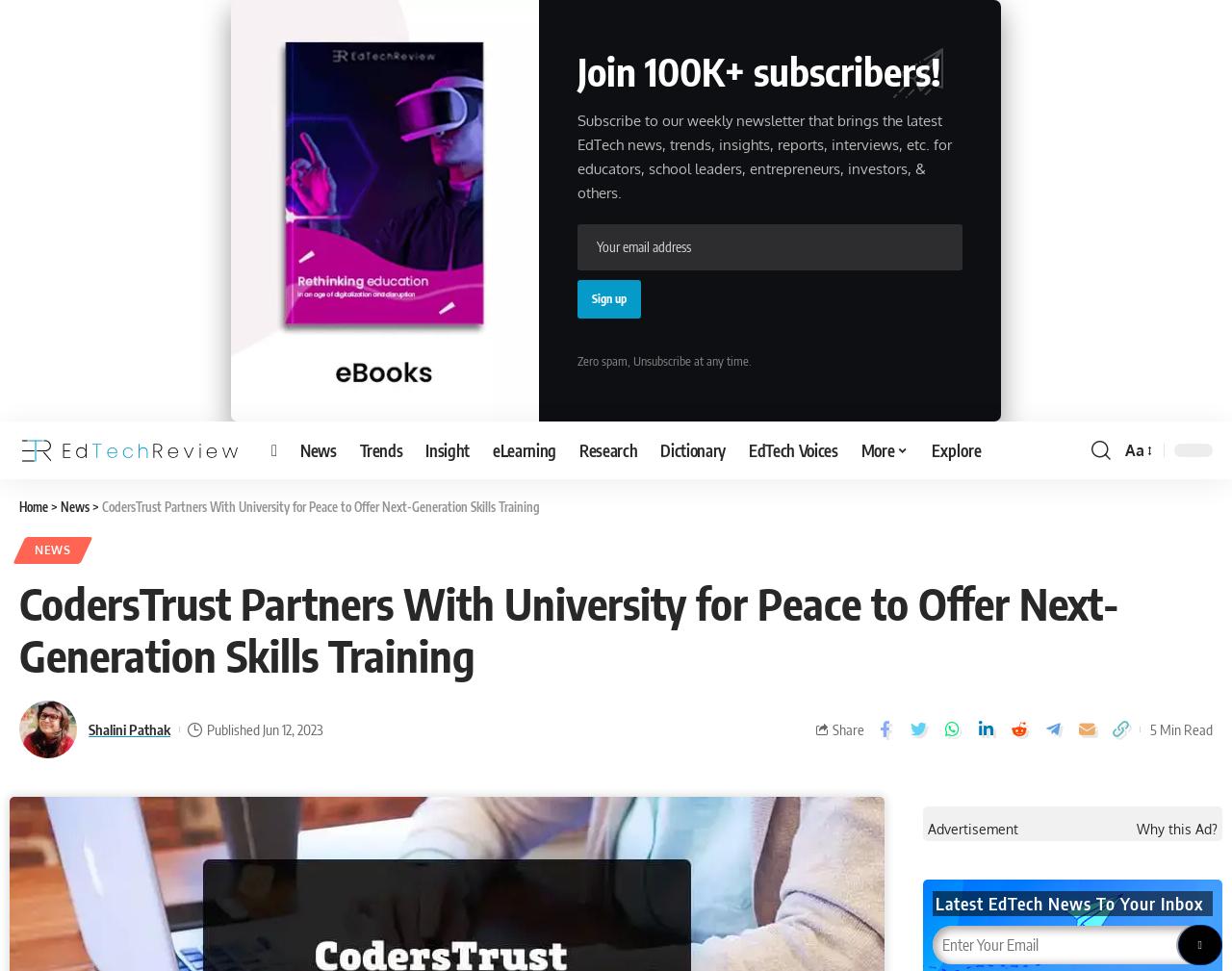Based on the image, please elaborate on the answer to the following question:
What is the reading time of the article?

The reading time of the article can be found at the bottom of the article. It says '5 Min Read', indicating that the article takes approximately 5 minutes to read.